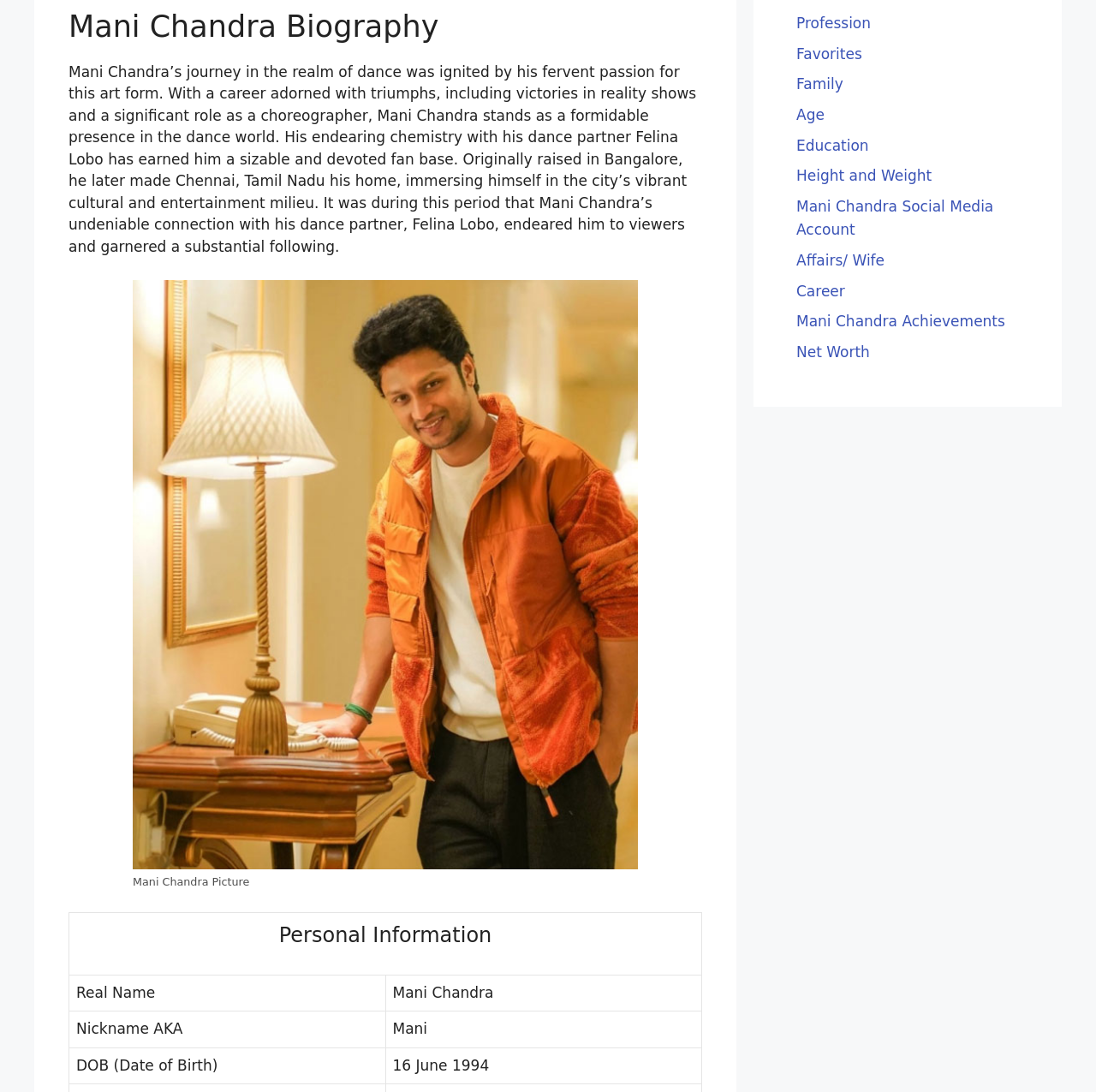From the webpage screenshot, identify the region described by Affairs/ Wife. Provide the bounding box coordinates as (top-left x, top-left y, bottom-right x, bottom-right y), with each value being a floating point number between 0 and 1.

[0.727, 0.228, 0.807, 0.249]